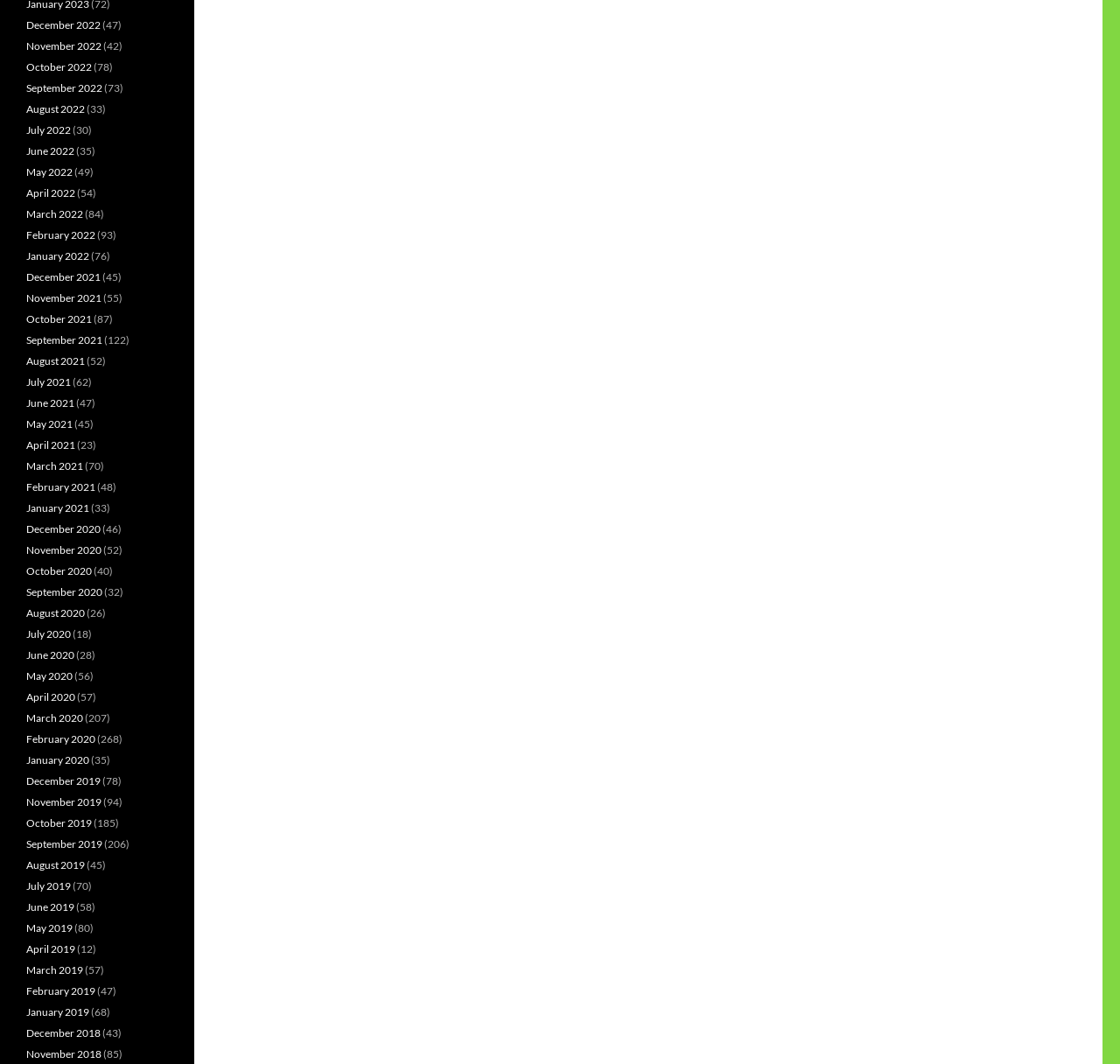How many links are there for the year 2021?
Using the information from the image, answer the question thoroughly.

I counted the number of links that have '2021' in their text, and there are 12 links in total.